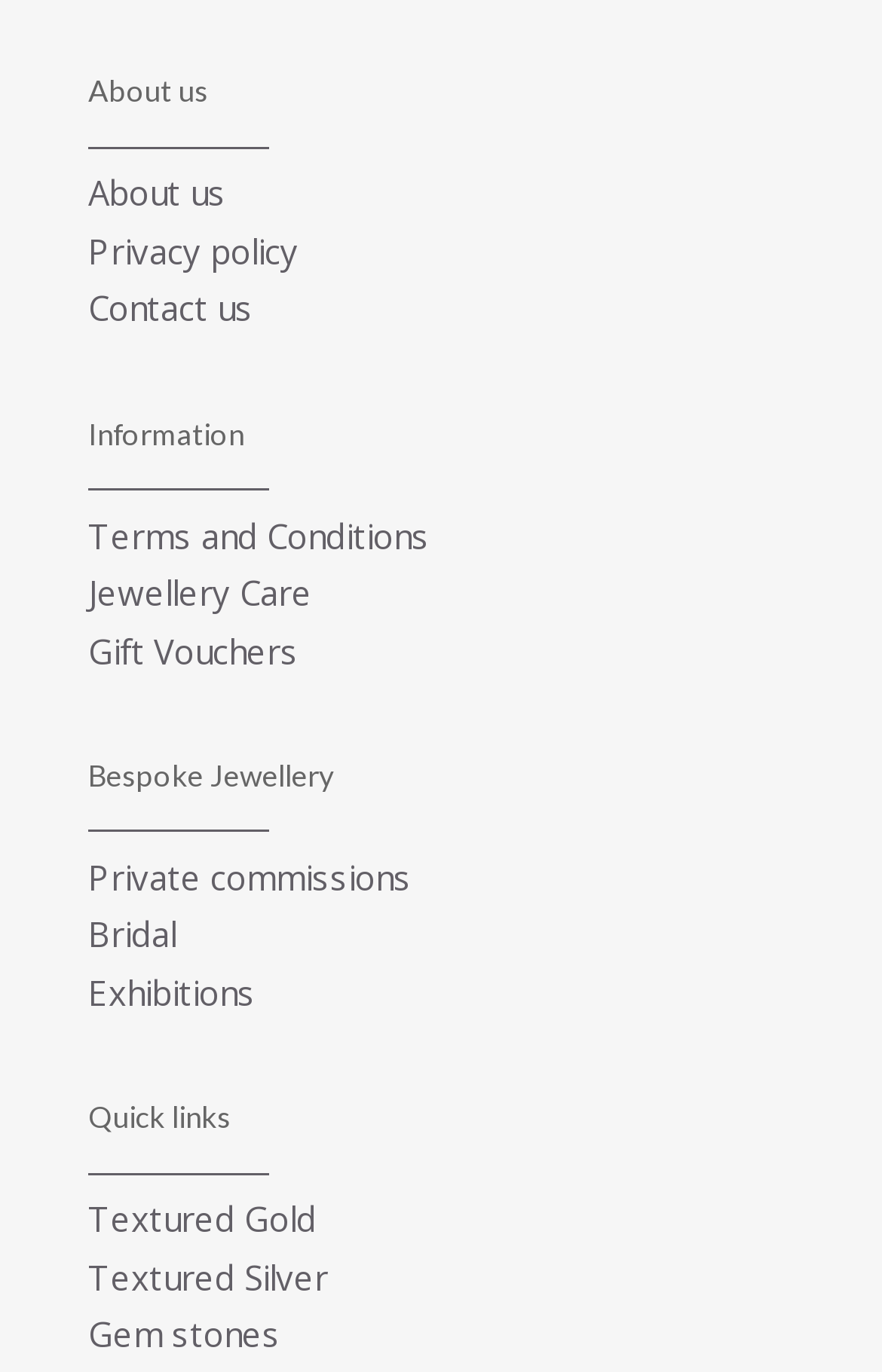Can you specify the bounding box coordinates of the area that needs to be clicked to fulfill the following instruction: "Explore Private commissions"?

[0.1, 0.623, 0.467, 0.656]